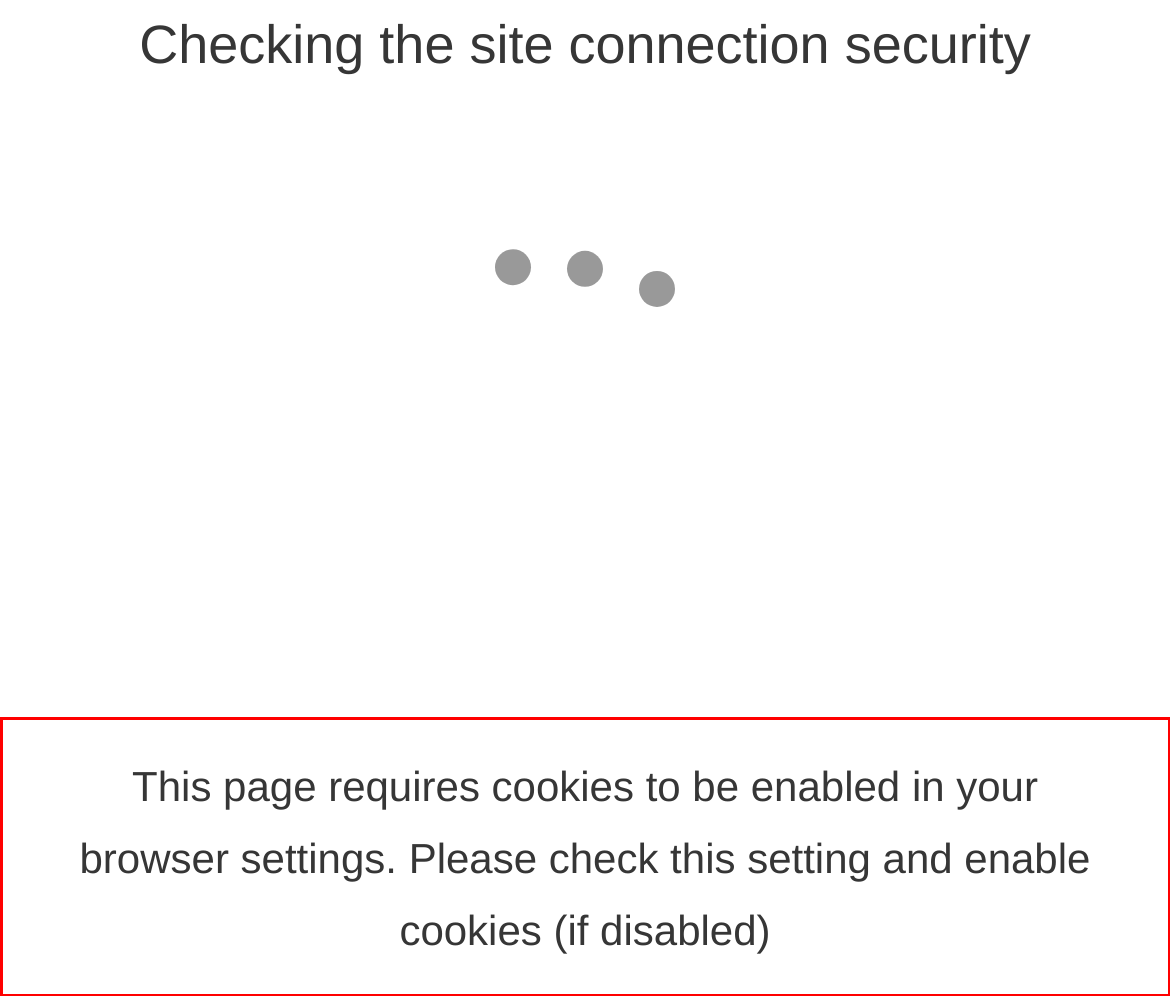Observe the screenshot of the webpage that includes a red rectangle bounding box. Conduct OCR on the content inside this red bounding box and generate the text.

This page requires cookies to be enabled in your browser settings. Please check this setting and enable cookies (if disabled)